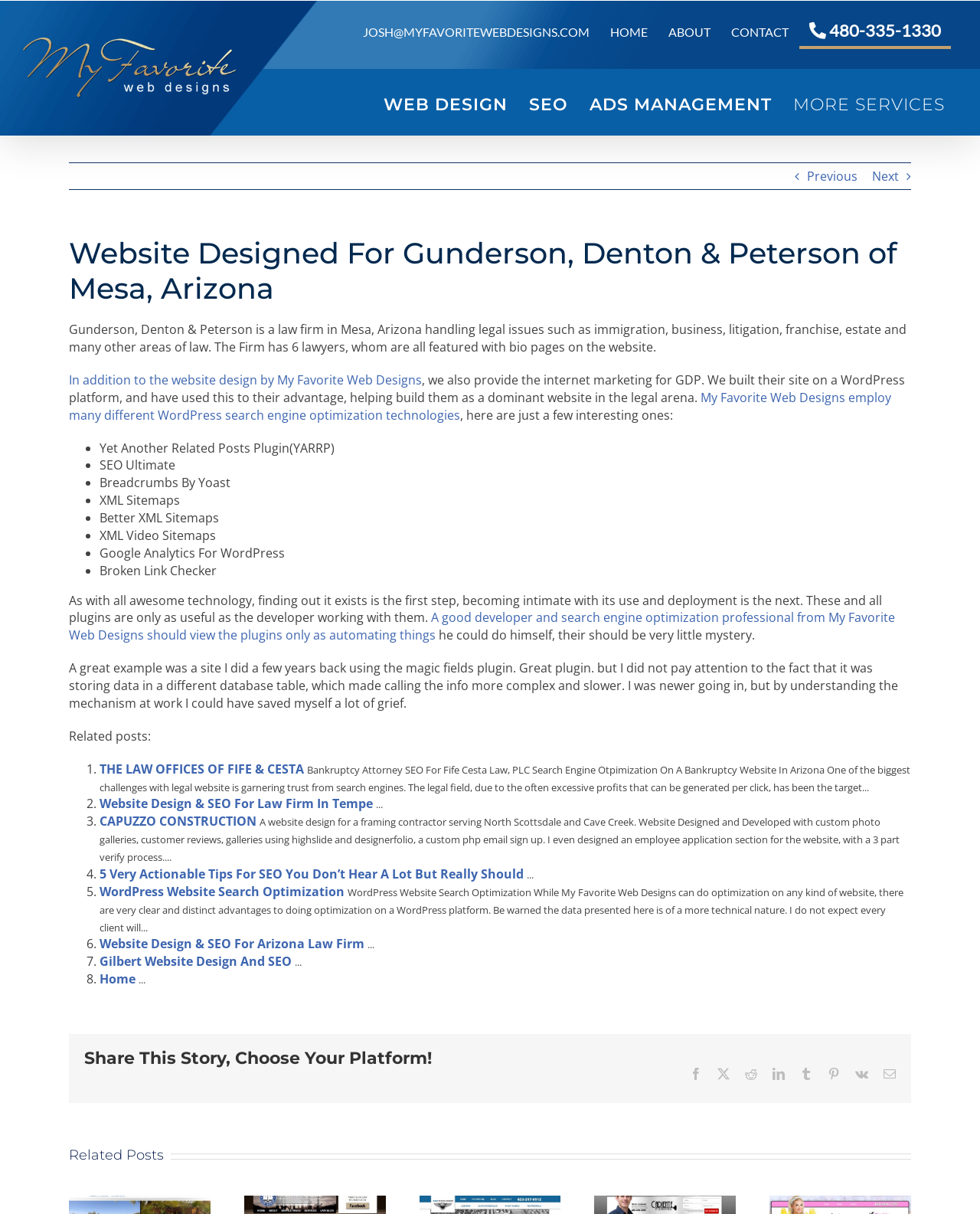Determine the coordinates of the bounding box for the clickable area needed to execute this instruction: "Click the 'SEO' link".

[0.54, 0.08, 0.58, 0.093]